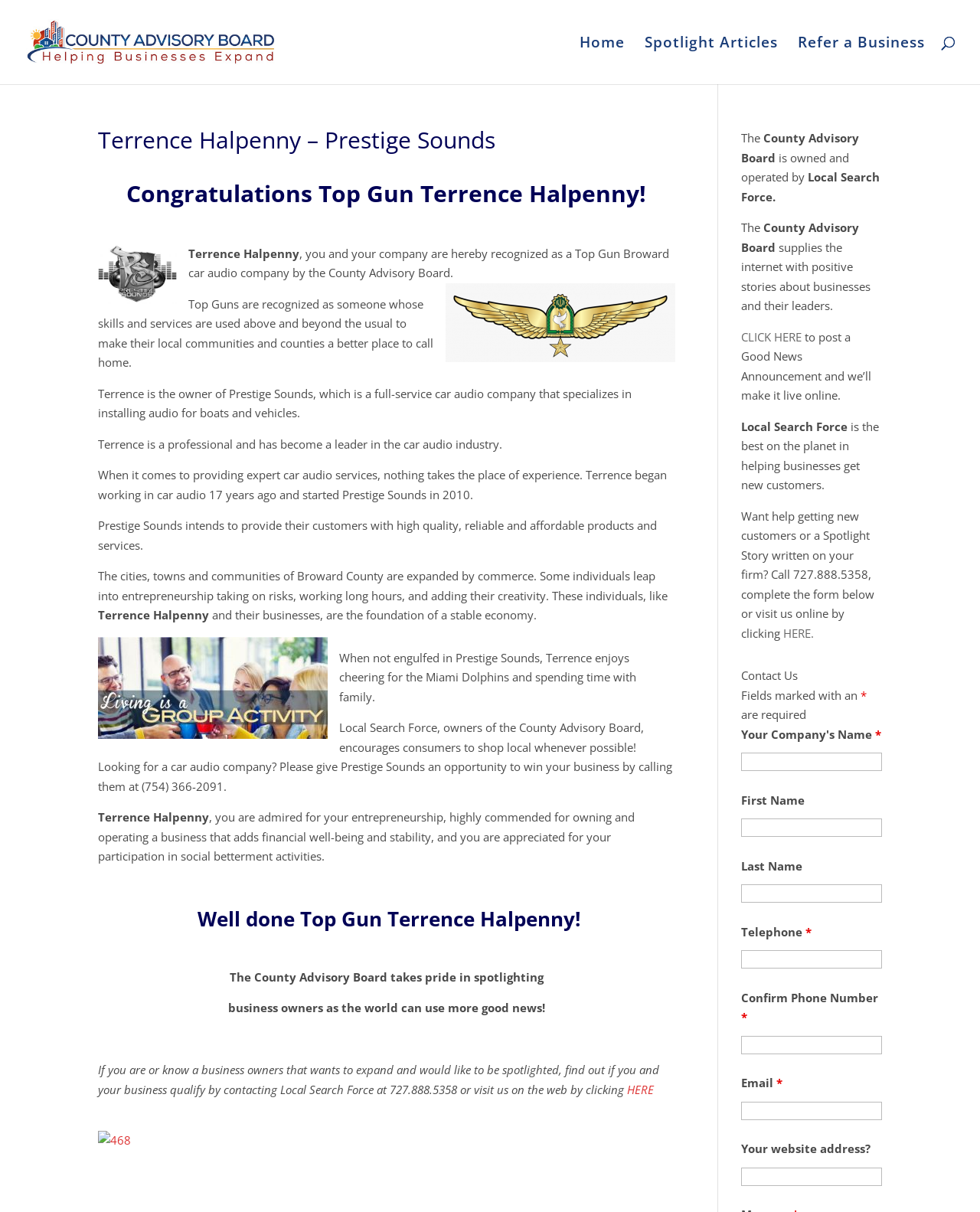Determine the bounding box coordinates of the region to click in order to accomplish the following instruction: "Call the phone number (754) 366-2091". Provide the coordinates as four float numbers between 0 and 1, specifically [left, top, right, bottom].

[0.1, 0.594, 0.686, 0.655]